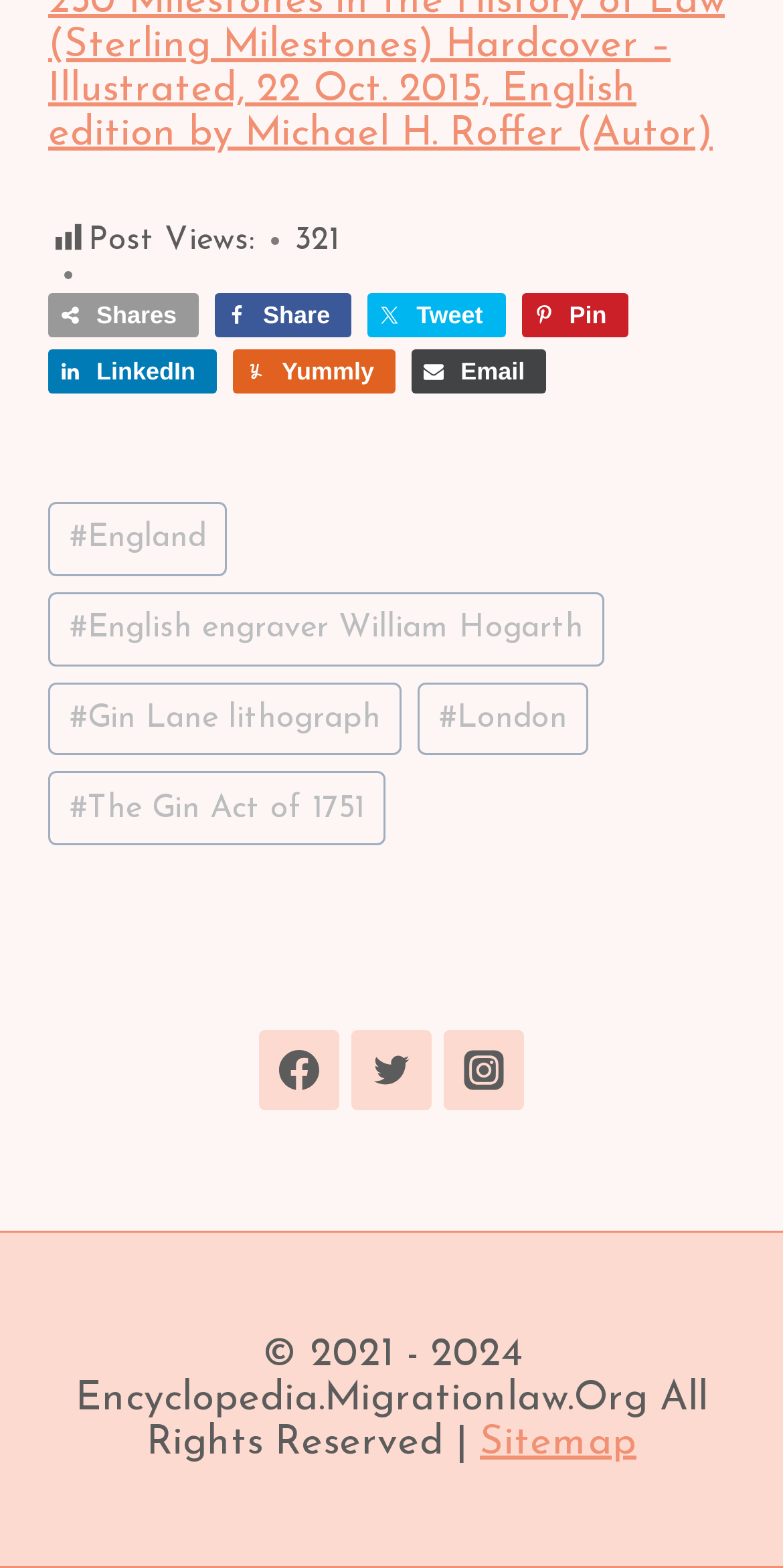Provide a one-word or one-phrase answer to the question:
Is there a link to the sitemap?

Yes